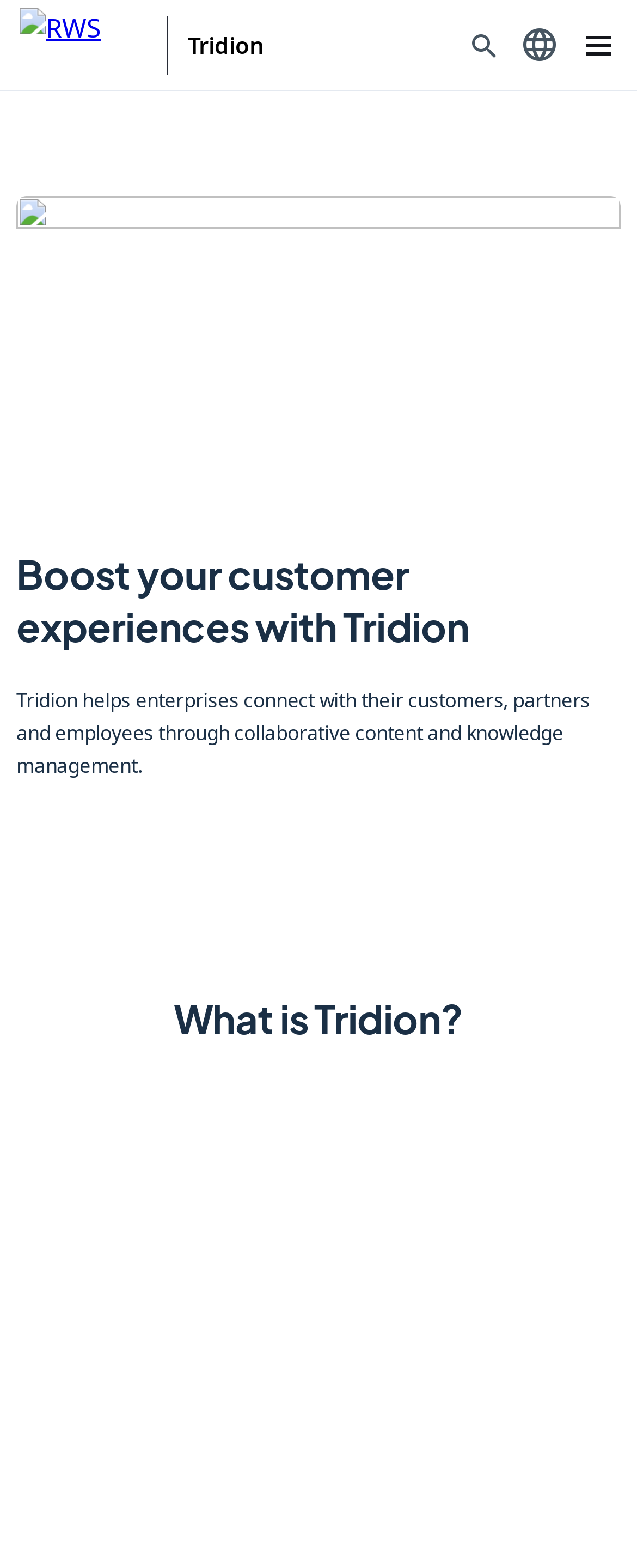What is the feature of Tridion mentioned in the webpage?
Please provide a comprehensive and detailed answer to the question.

The webpage mentions that 'Tridion’s unique Baselines feature lets you control multiple variations and versions with ease.' This indicates that Baselines is a feature of Tridion.